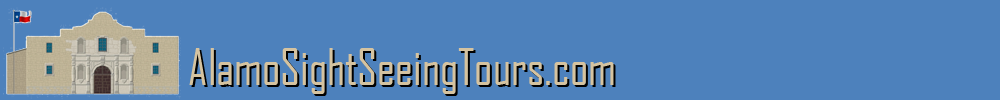What is the name of the website?
Please answer the question with a detailed response using the information from the screenshot.

The question asks about the name of the website. The caption mentions that the logo is complemented by the name of the website in a clear and elegant font, which is AlamoSightSeeingTours.com.